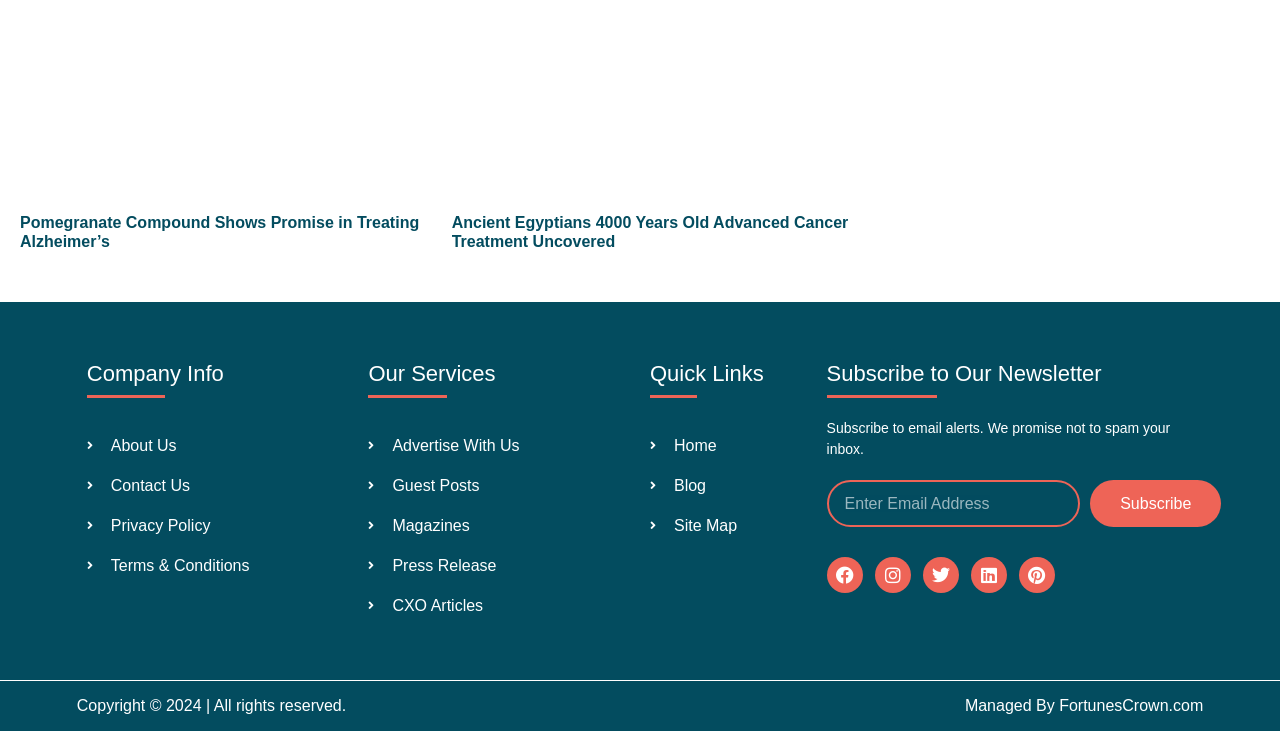Answer the question with a single word or phrase: 
What is the purpose of the textbox?

To enter email